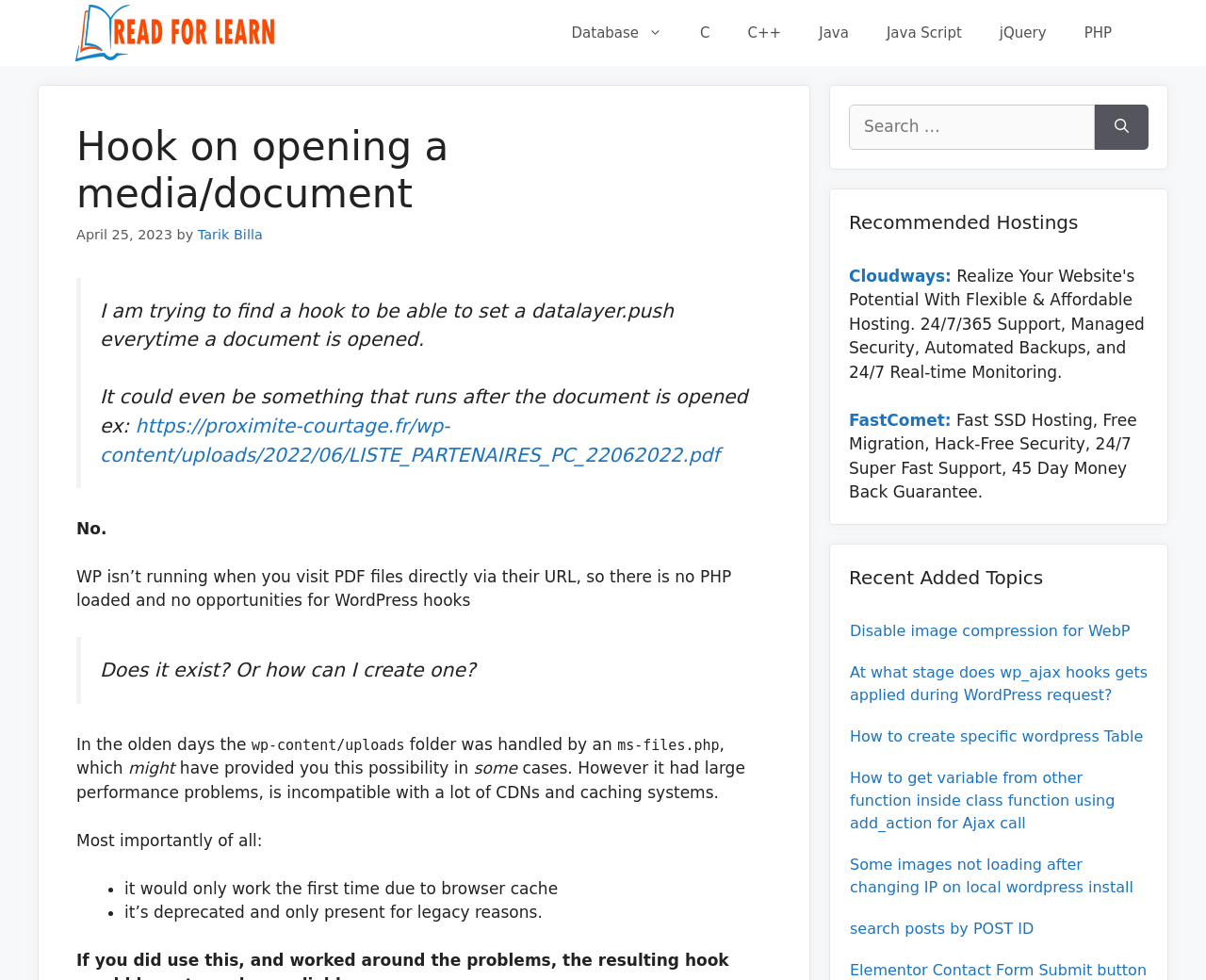What is the topic of the post?
Based on the image, respond with a single word or phrase.

Hook on opening a media/document